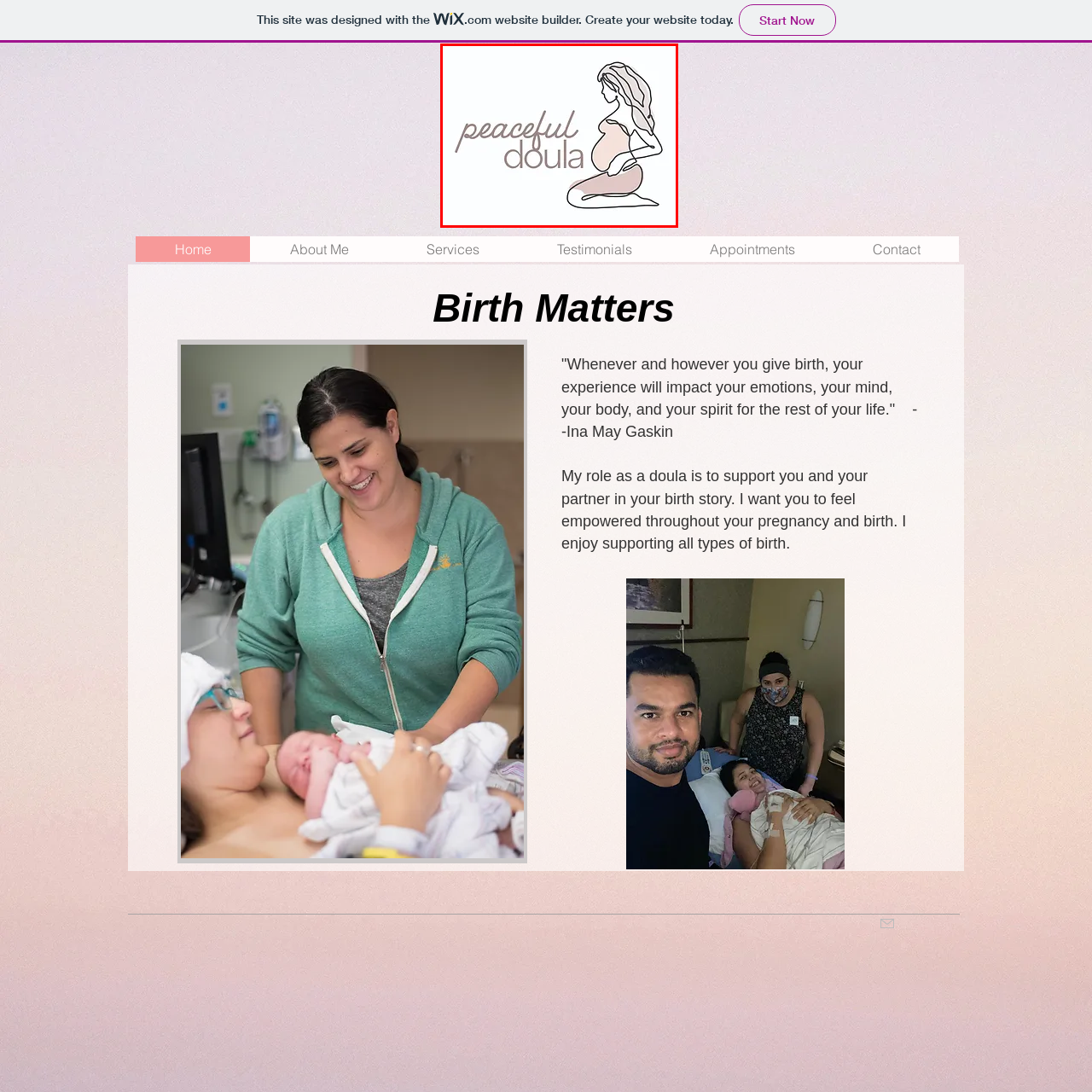What is the dominant tone of the image?
Assess the image contained within the red bounding box and give a detailed answer based on the visual elements present in the image.

The subtle color palette, blending soft tones, enhances the soothing aesthetic of the image, reflecting the essence of guidance and care that a doula provides during the birthing process.